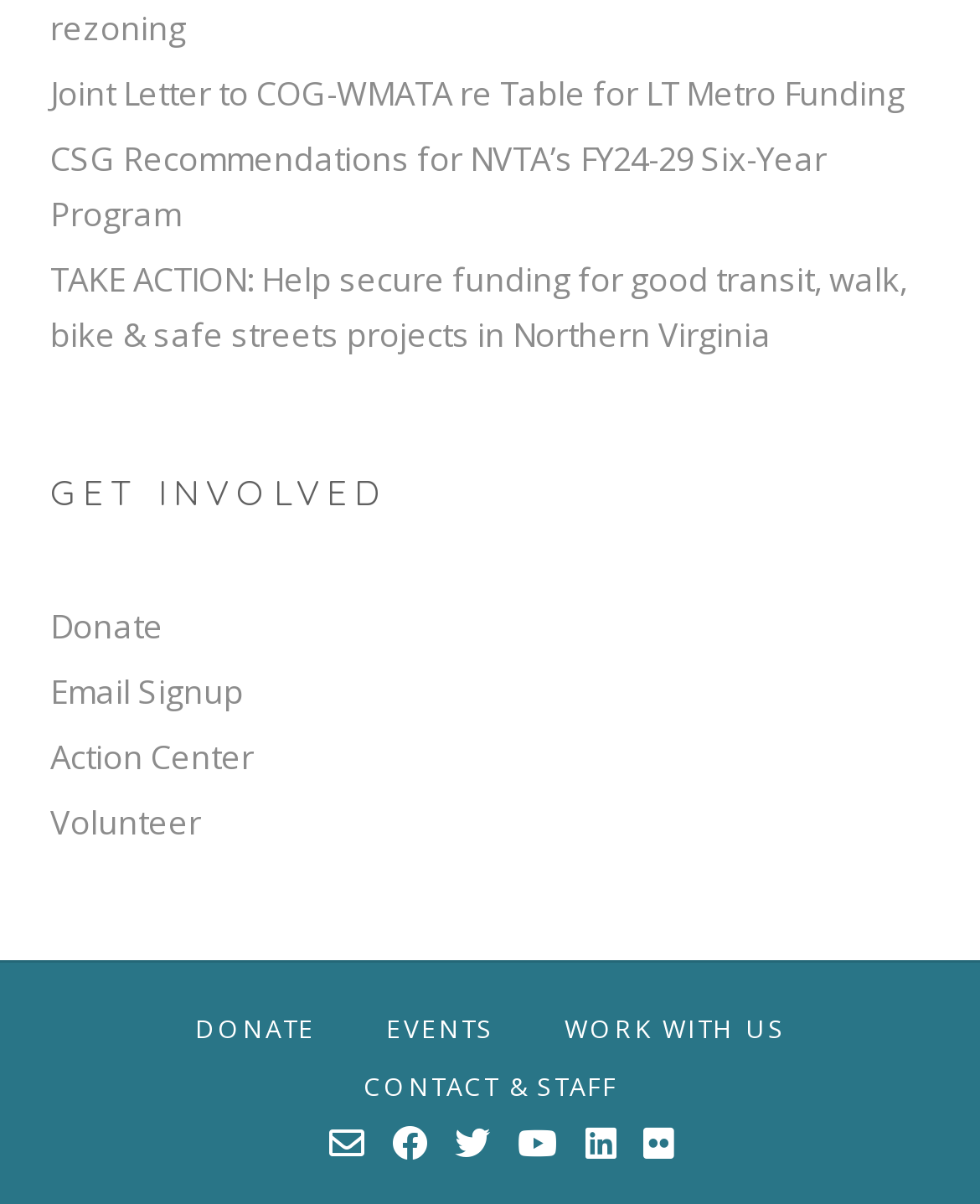Identify the bounding box coordinates of the area that should be clicked in order to complete the given instruction: "Sign up for email updates". The bounding box coordinates should be four float numbers between 0 and 1, i.e., [left, top, right, bottom].

[0.051, 0.55, 0.949, 0.597]